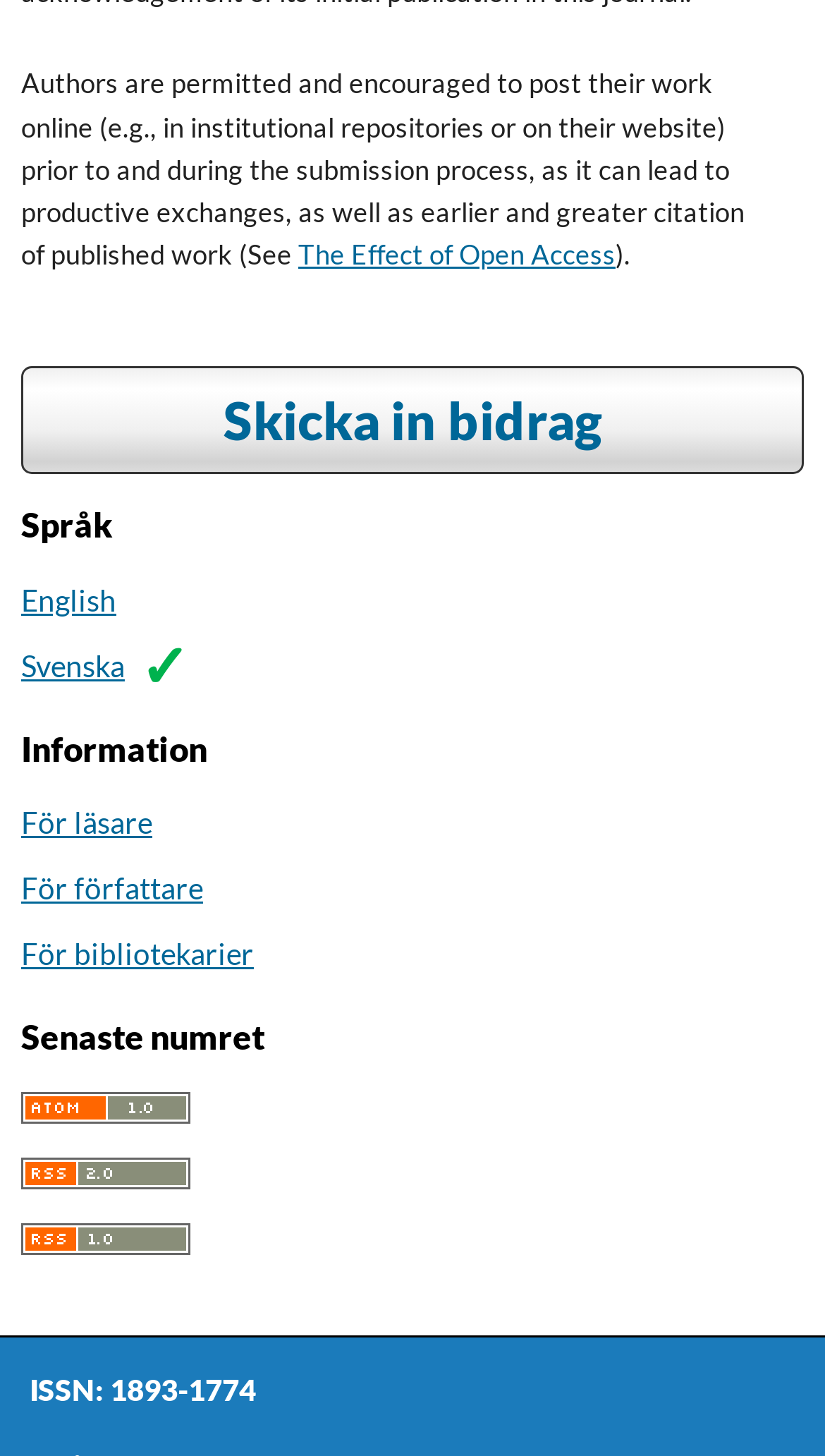Identify the coordinates of the bounding box for the element that must be clicked to accomplish the instruction: "Click the link to submit a contribution".

[0.026, 0.251, 0.974, 0.325]